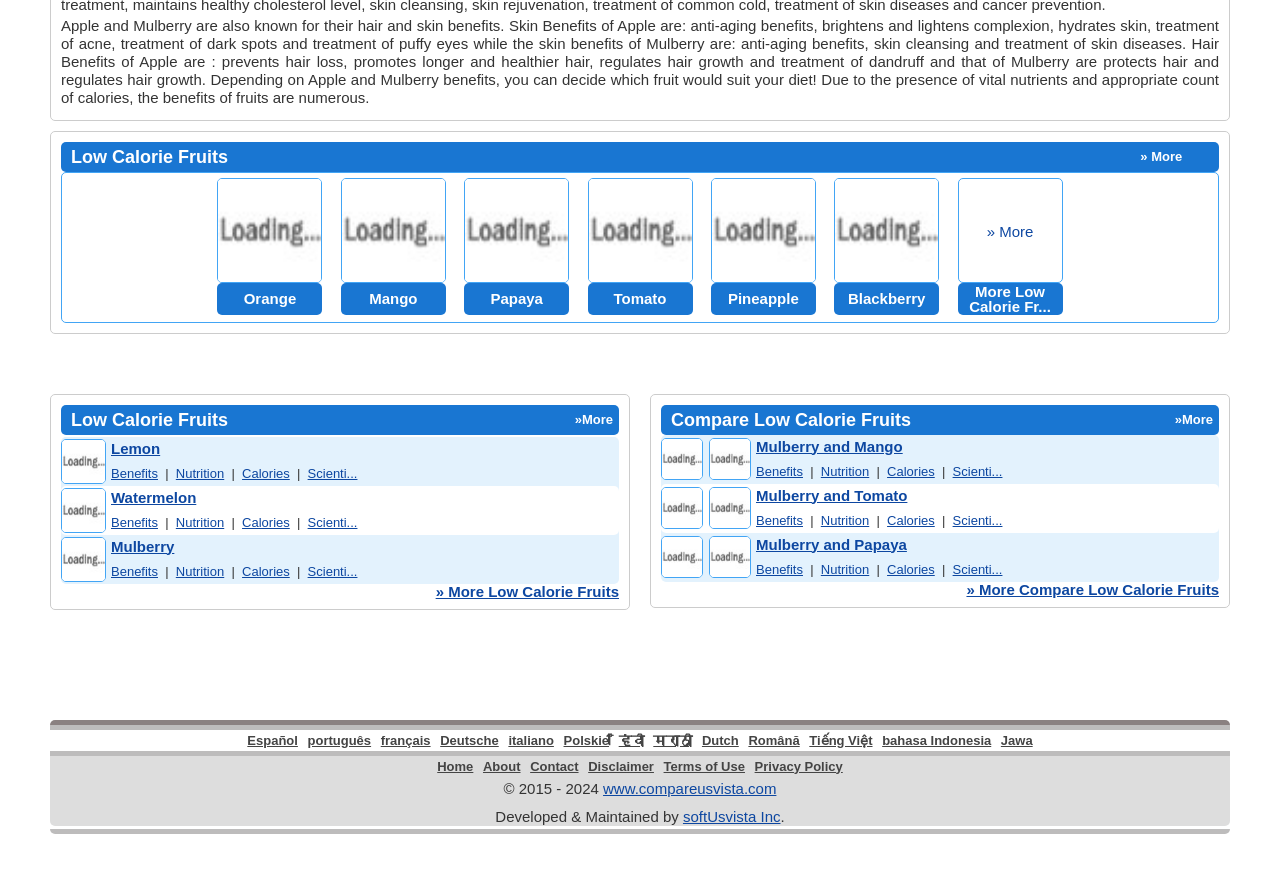Give a one-word or one-phrase response to the question: 
What is the benefit of Mulberry for skin?

Anti-aging benefits, skin cleansing, and treatment of skin diseases